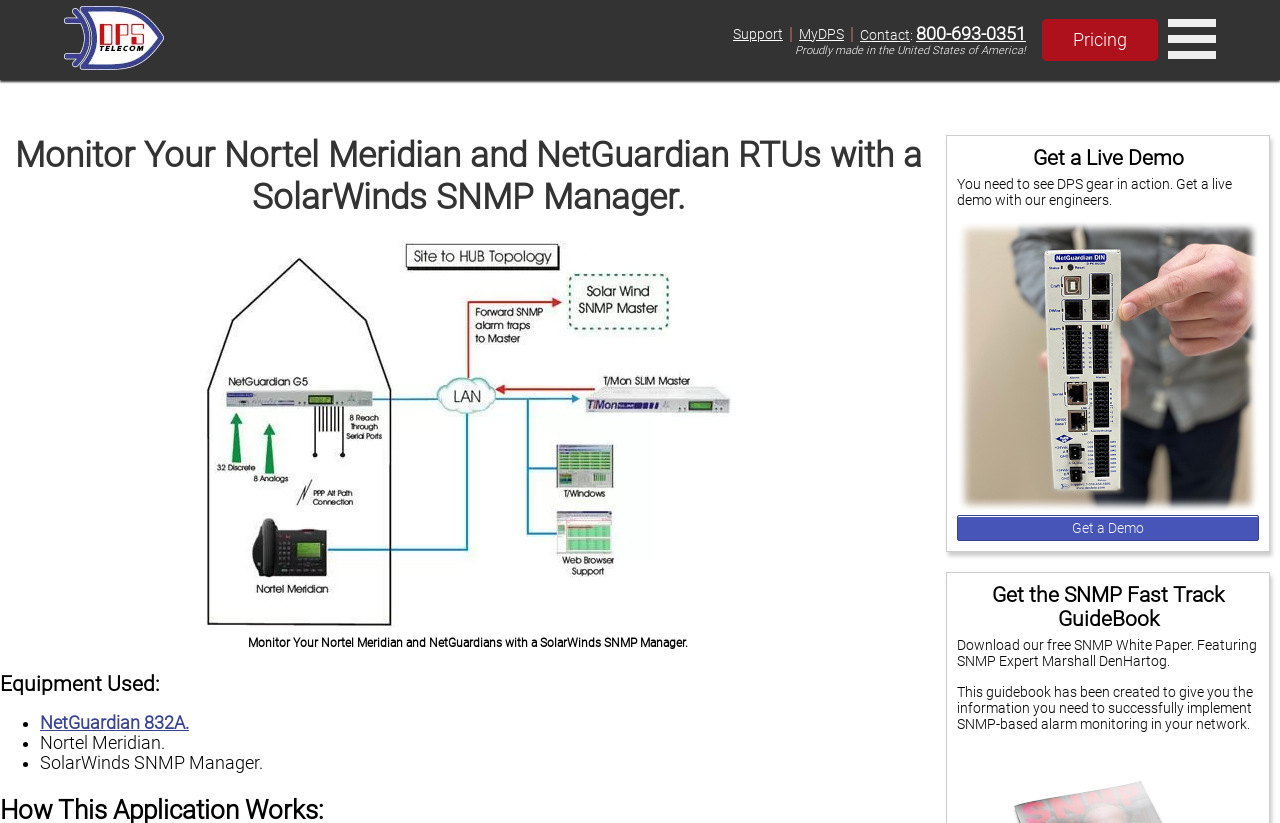Pinpoint the bounding box coordinates of the element to be clicked to execute the instruction: "Go to Support".

[0.573, 0.031, 0.612, 0.05]